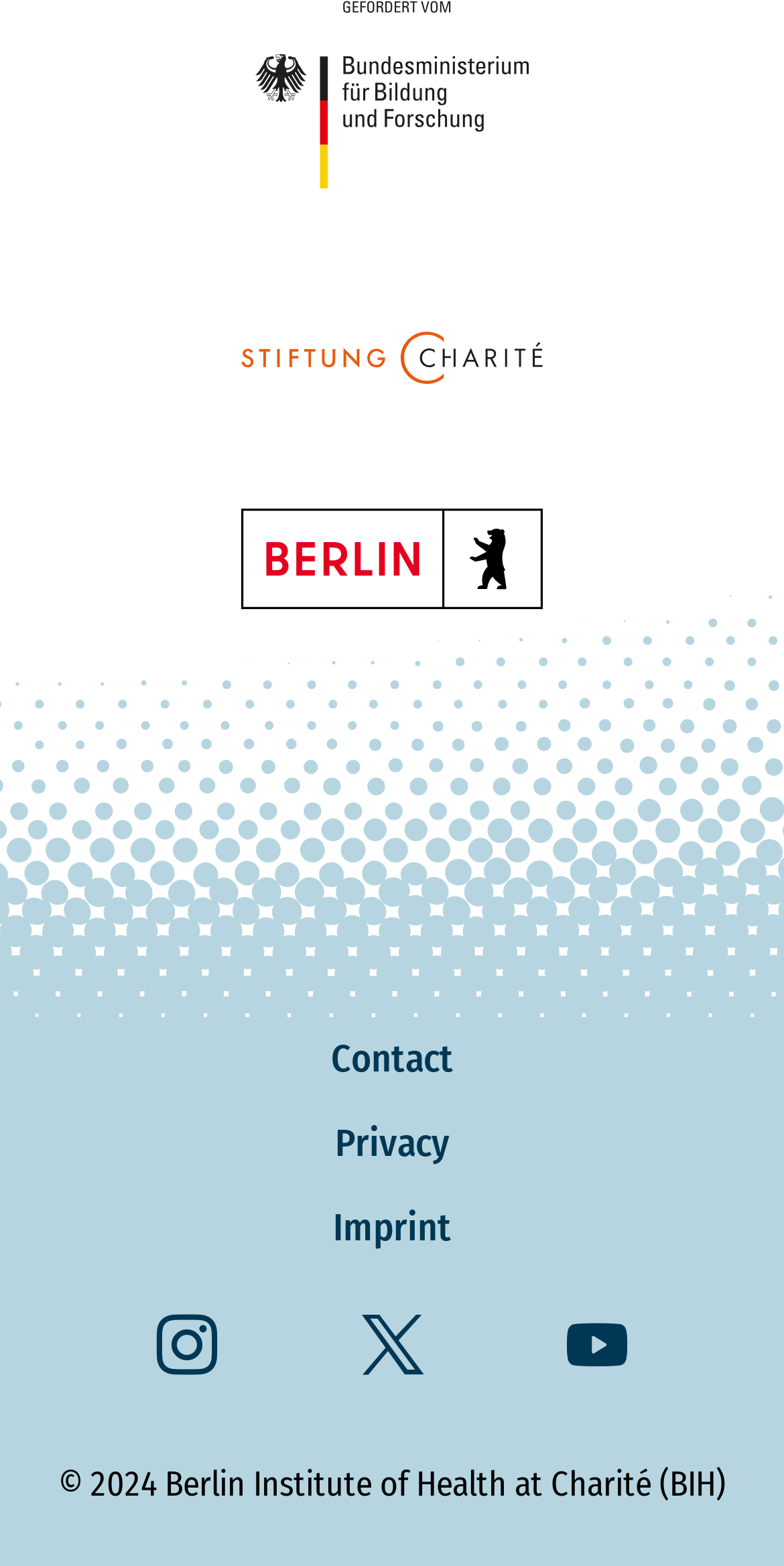Reply to the question with a single word or phrase:
What is the orientation of the menubar?

horizontal